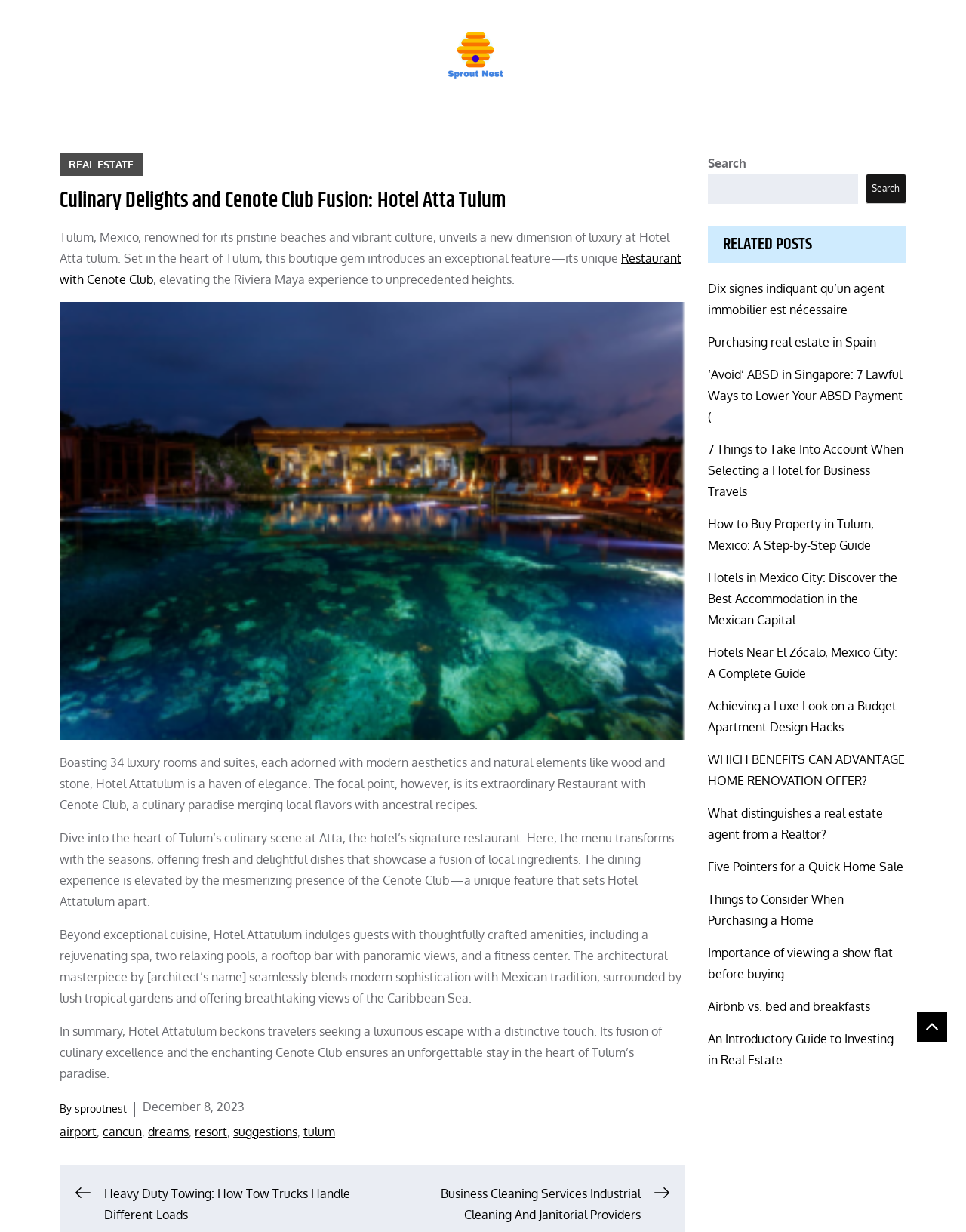Detail the features and information presented on the webpage.

This webpage is about Hotel Atta Tulum, a luxury hotel in Tulum, Mexico. At the top, there is a link to "Sprout Nest" with an accompanying image. Below this, there is a header section with a heading that reads "Culinary Delights and Cenote Club Fusion: Hotel Atta Tulum". 

Underneath the header, there is a brief introduction to the hotel, describing its location in the heart of Tulum and its unique feature, a Restaurant with Cenote Club. The introduction is followed by several paragraphs of text that provide more information about the hotel's amenities, including its 34 luxury rooms and suites, spa, pools, rooftop bar, and fitness center. The text also highlights the hotel's culinary experience, which features a fusion of local ingredients and ancestral recipes.

On the right side of the page, there is a search bar with a button labeled "Search". Below the search bar, there is a section titled "RELATED POSTS" that lists 14 links to other articles related to real estate, travel, and hotels.

At the bottom of the page, there are several links to other websites, including "airport", "cancun", "dreams", "resort", "suggestions", and "tulum". There is also a section titled "Post navigation" with two layout tables, but their contents are not specified.

Overall, the webpage is promoting Hotel Atta Tulum as a luxury destination in Tulum, Mexico, and providing information about its amenities and unique features.